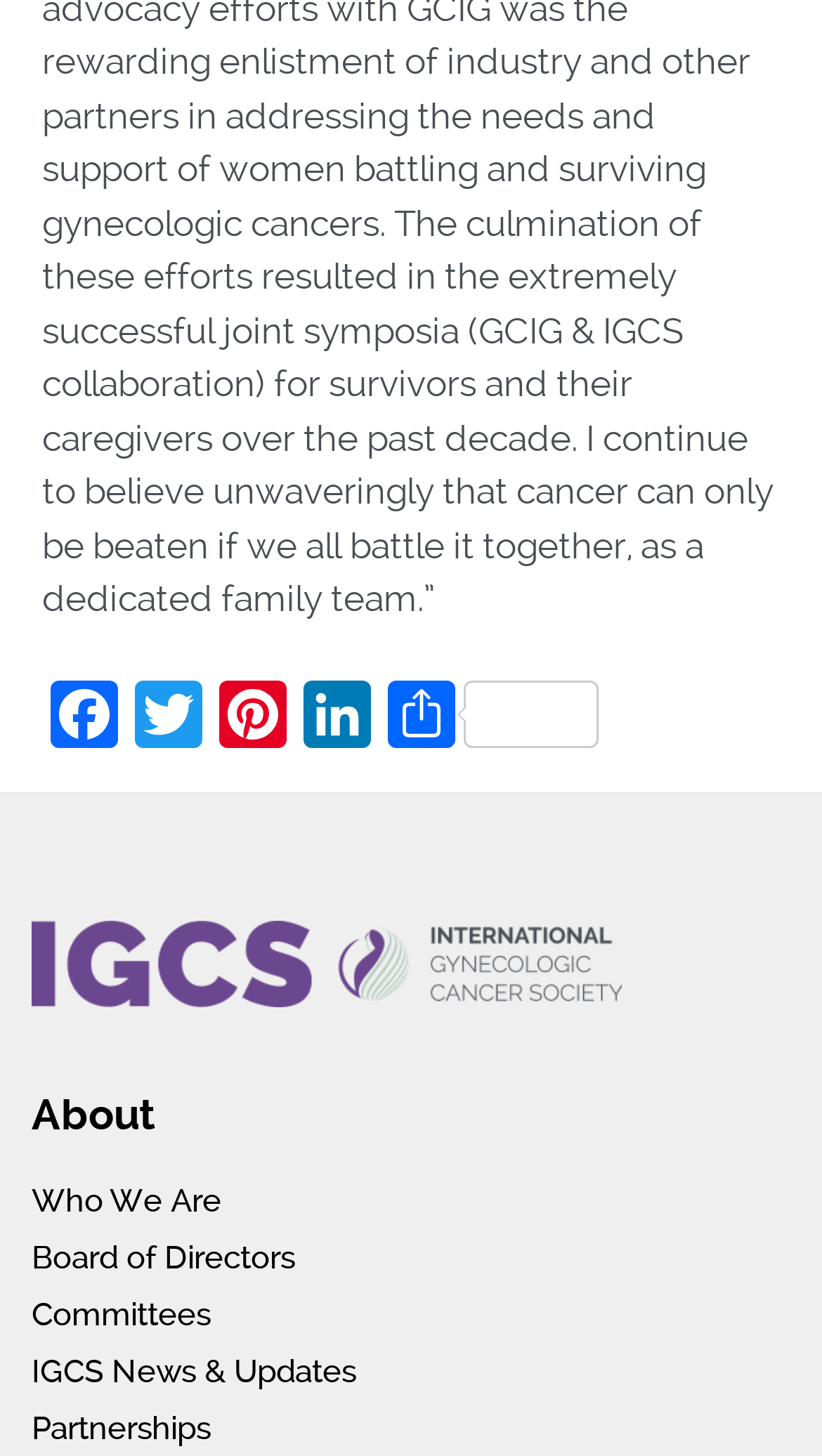What are the subtopics under 'About'?
Based on the image, answer the question with as much detail as possible.

I found a list of links under the 'About' heading, which includes 'Who We Are', 'Board of Directors', 'Committees', 'IGCS News & Updates', and 'Partnerships', indicating that these are the subtopics under 'About'.